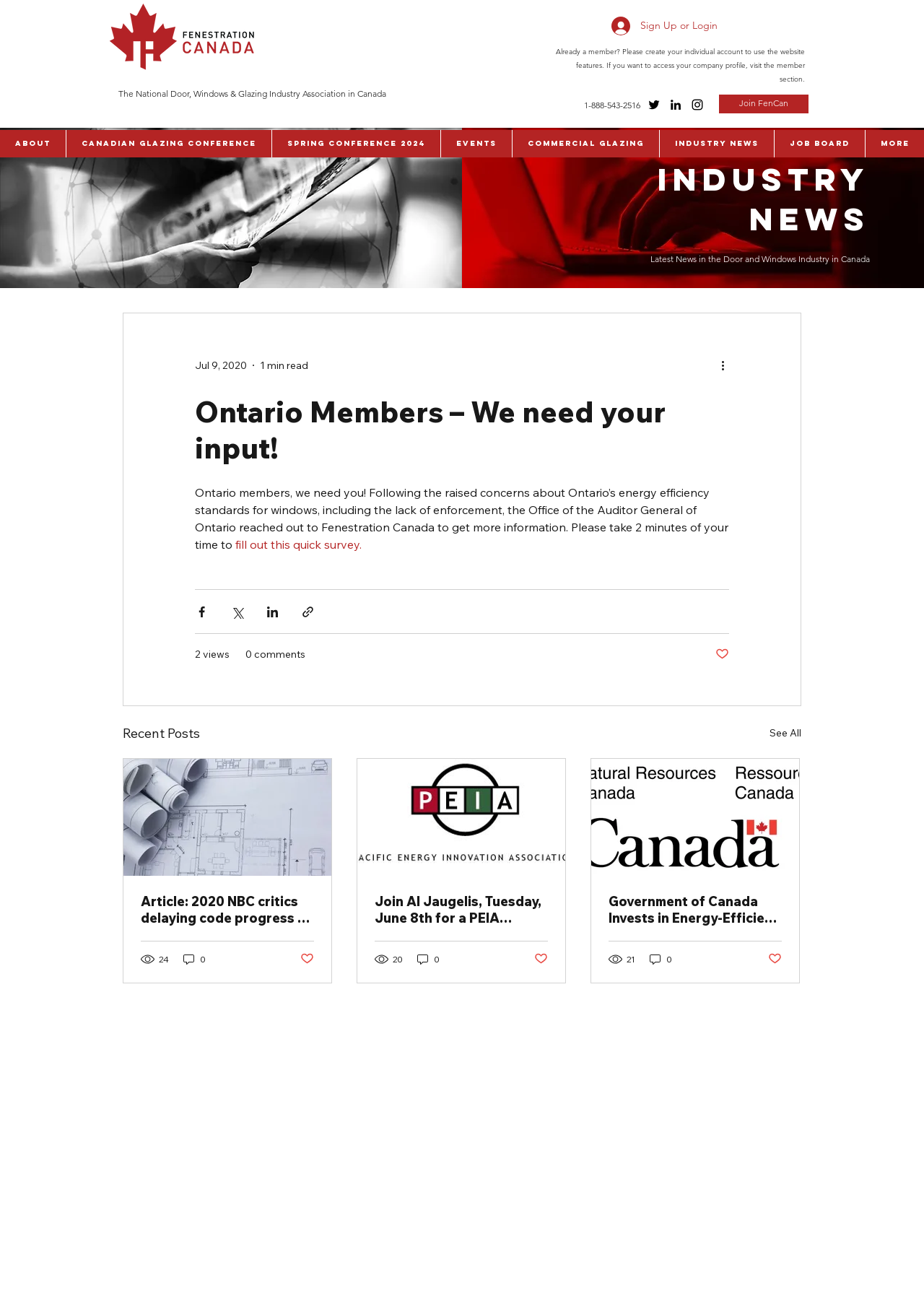Look at the image and write a detailed answer to the question: 
What is the phone number to contact?

The phone number is displayed on the top right side of the webpage, below the 'Sign Up or Login' button.